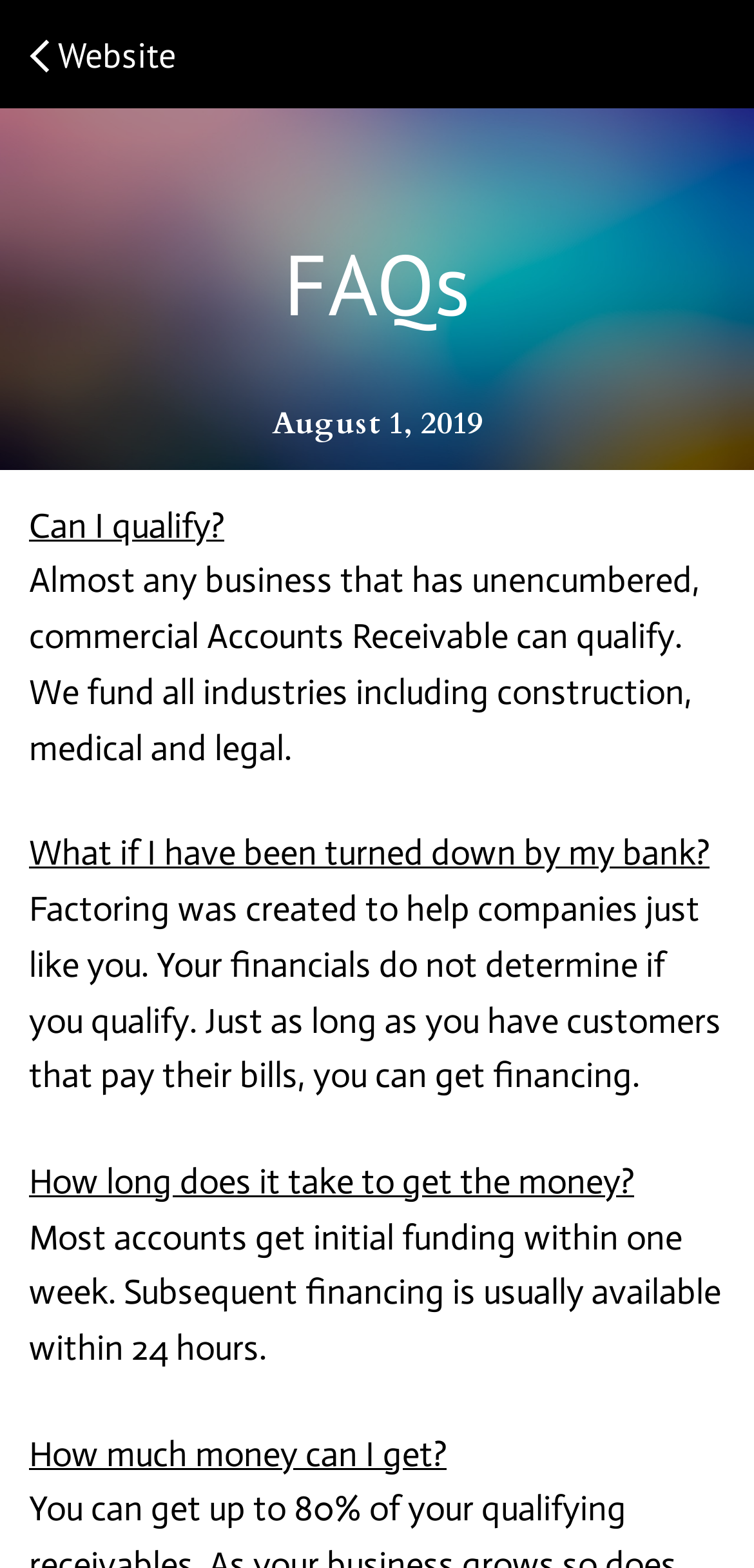What determines qualification?
From the image, provide a succinct answer in one word or a short phrase.

Accounts Receivable